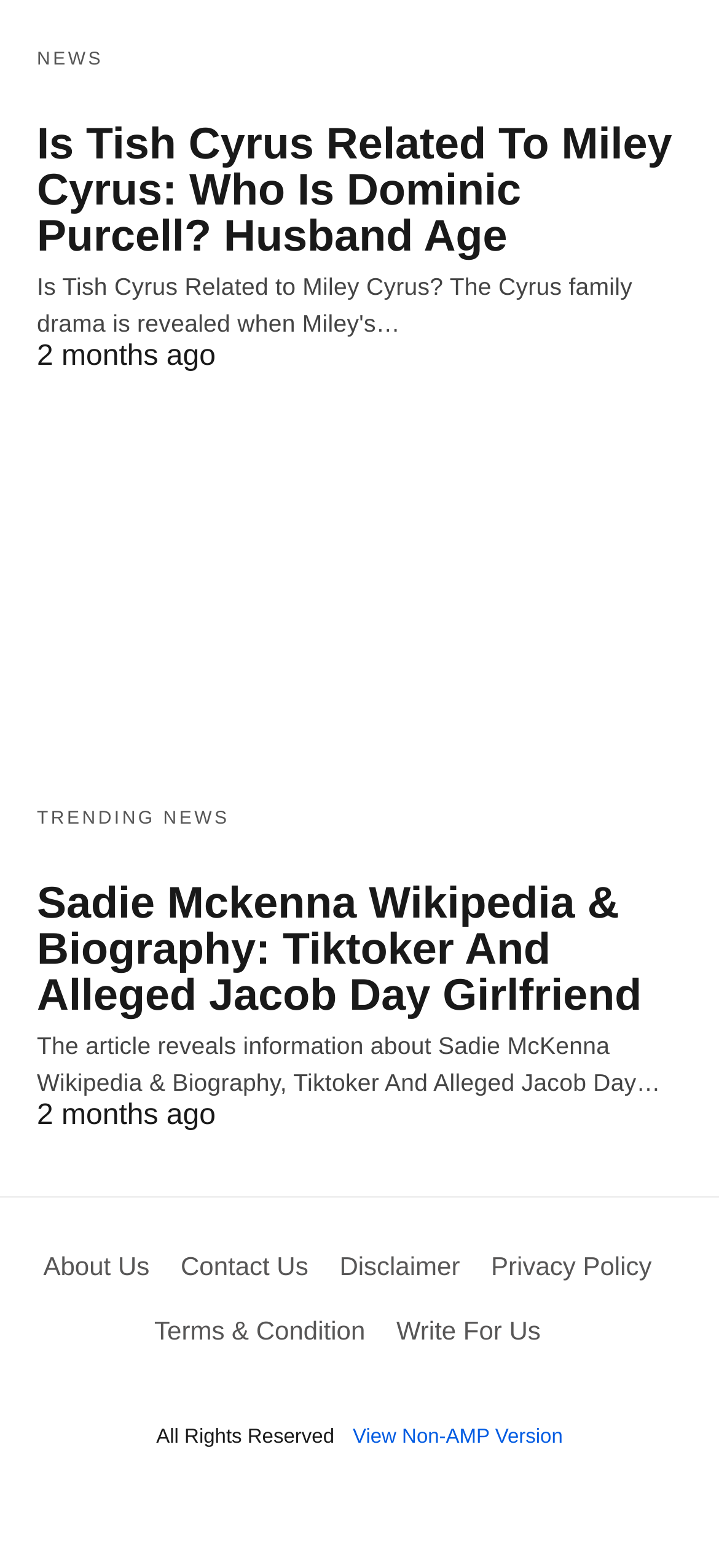Please provide a brief answer to the following inquiry using a single word or phrase:
How many news articles are displayed?

2